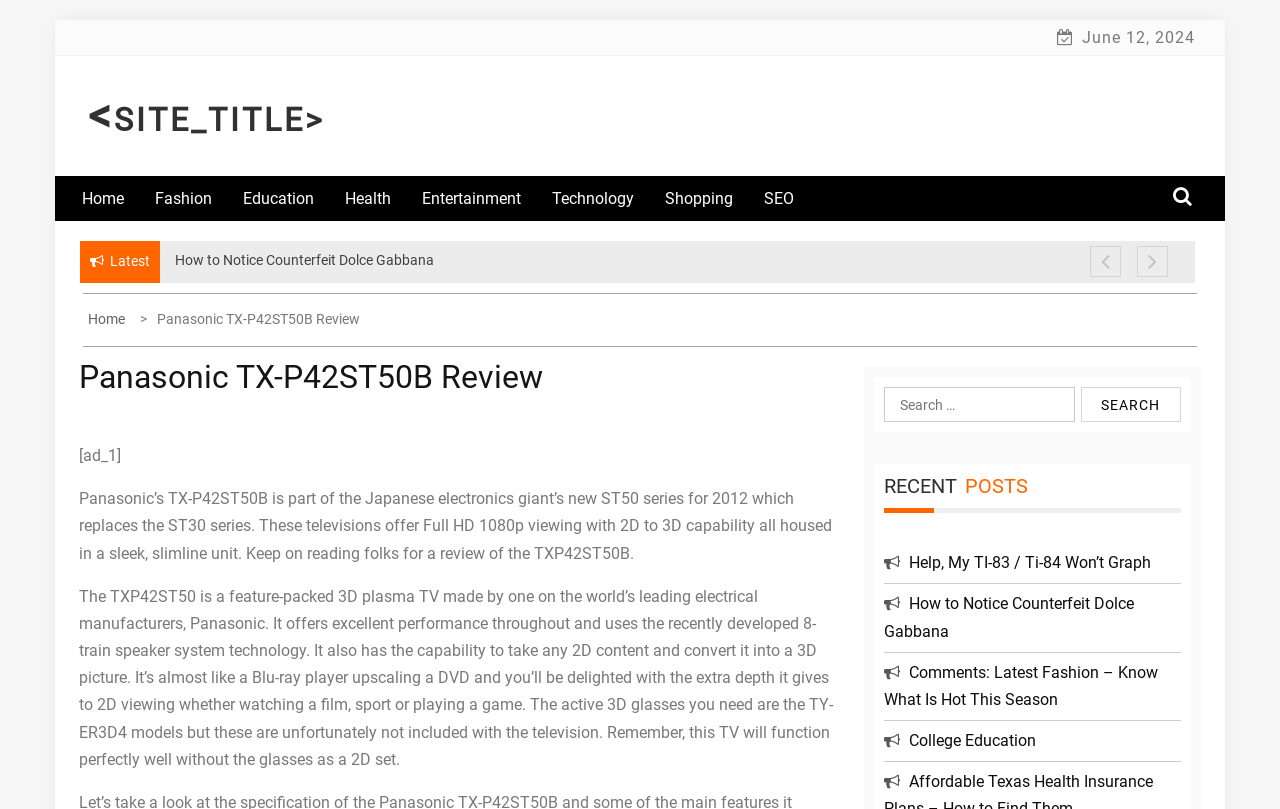Provide a brief response to the question below using a single word or phrase: 
What is the date mentioned at the top of the page?

June 12, 2024